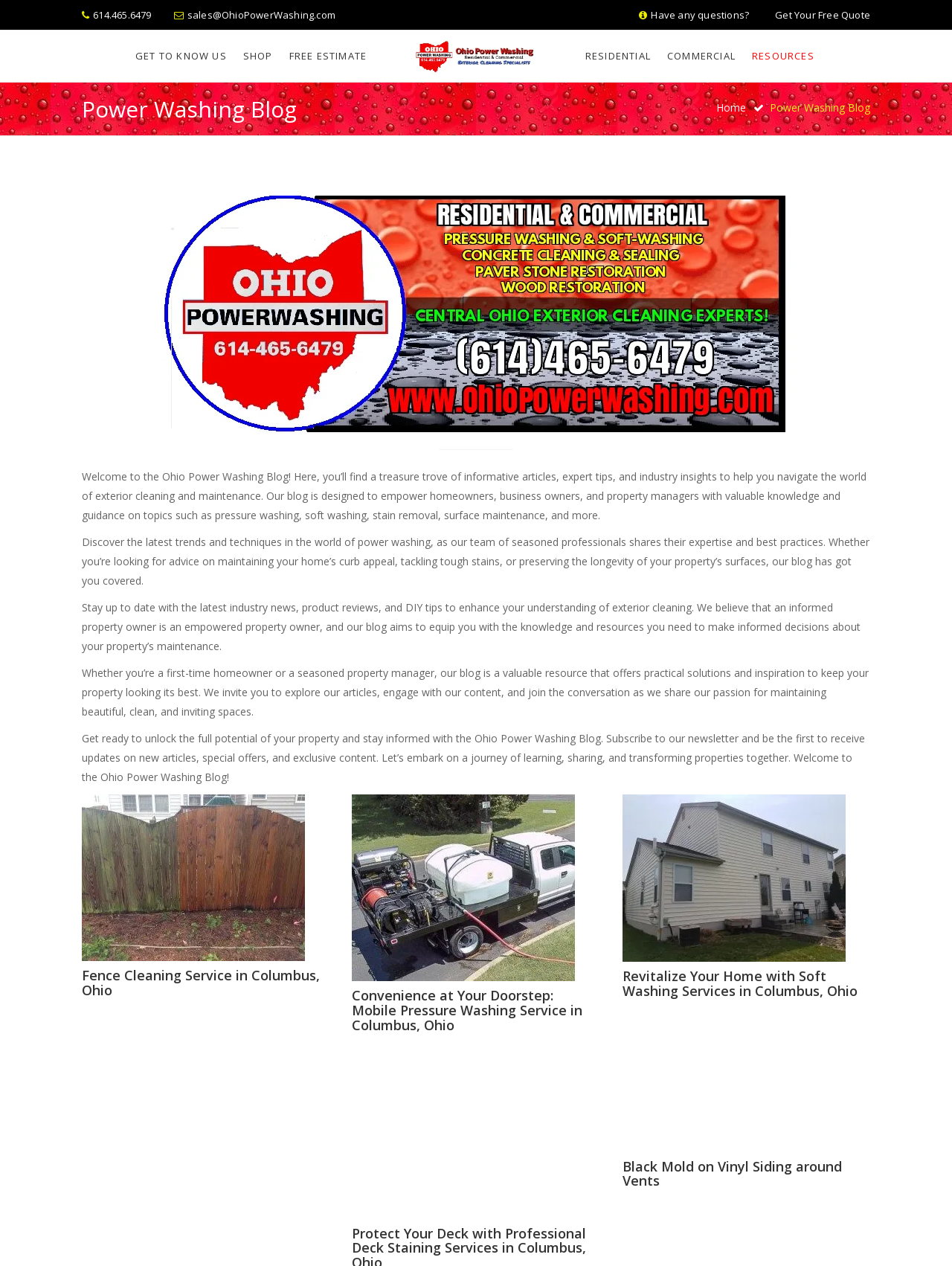What is the phone number to contact Ohio Power Washing?
Answer the question with a detailed and thorough explanation.

I found the phone number by looking at the top of the webpage, where there are several links and contact information. The phone number is listed as '614.465.6479'.